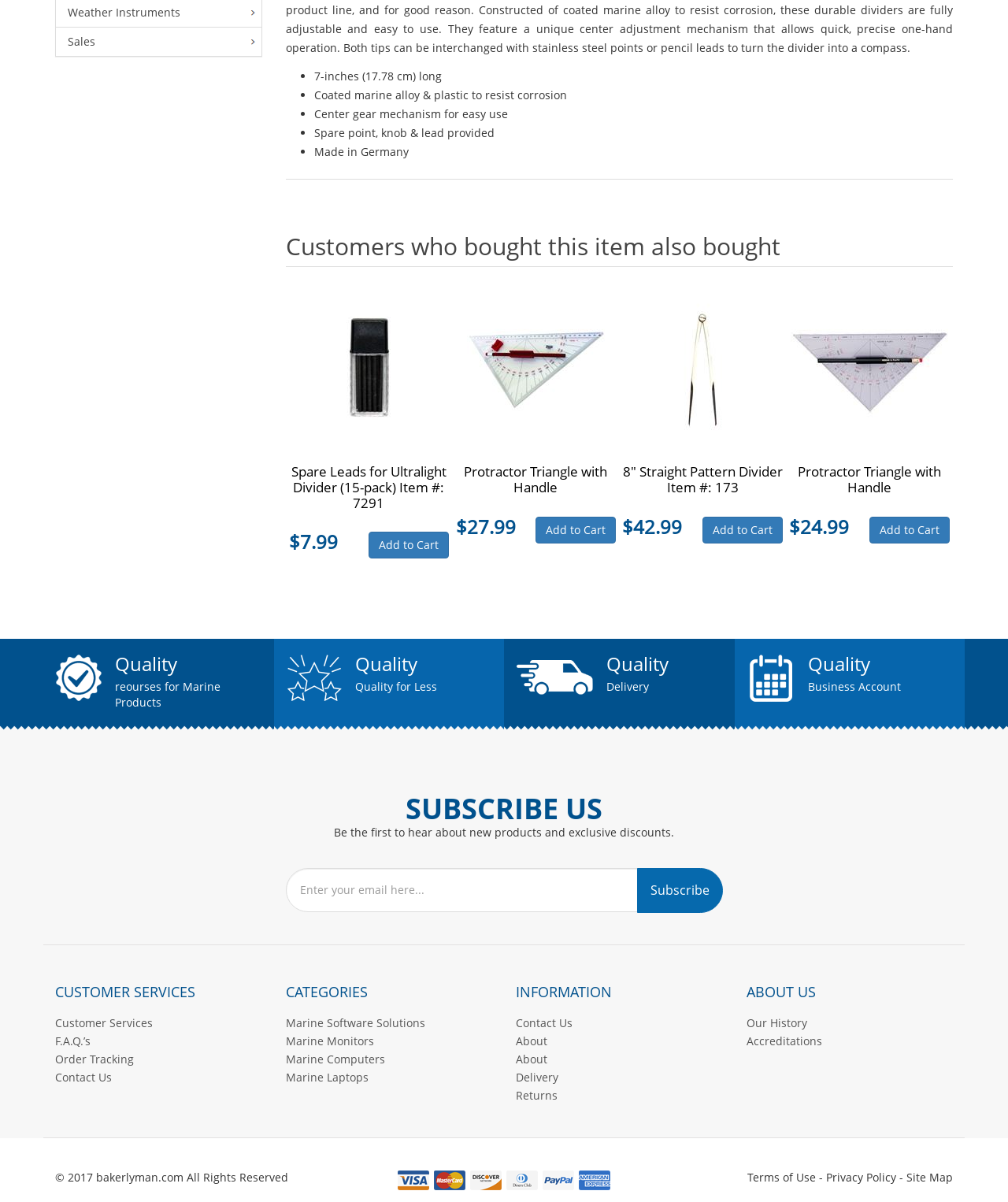Extract the bounding box coordinates for the UI element described as: "Add to Cart".

[0.531, 0.43, 0.611, 0.452]